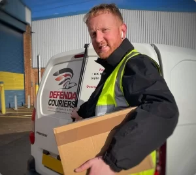What is the company's branding on?
Carefully analyze the image and provide a detailed answer to the question.

The company's branding, 'Defenda Couriers', is displayed on the white delivery van, which serves as a mobile advertisement for the company and reinforces its identity.